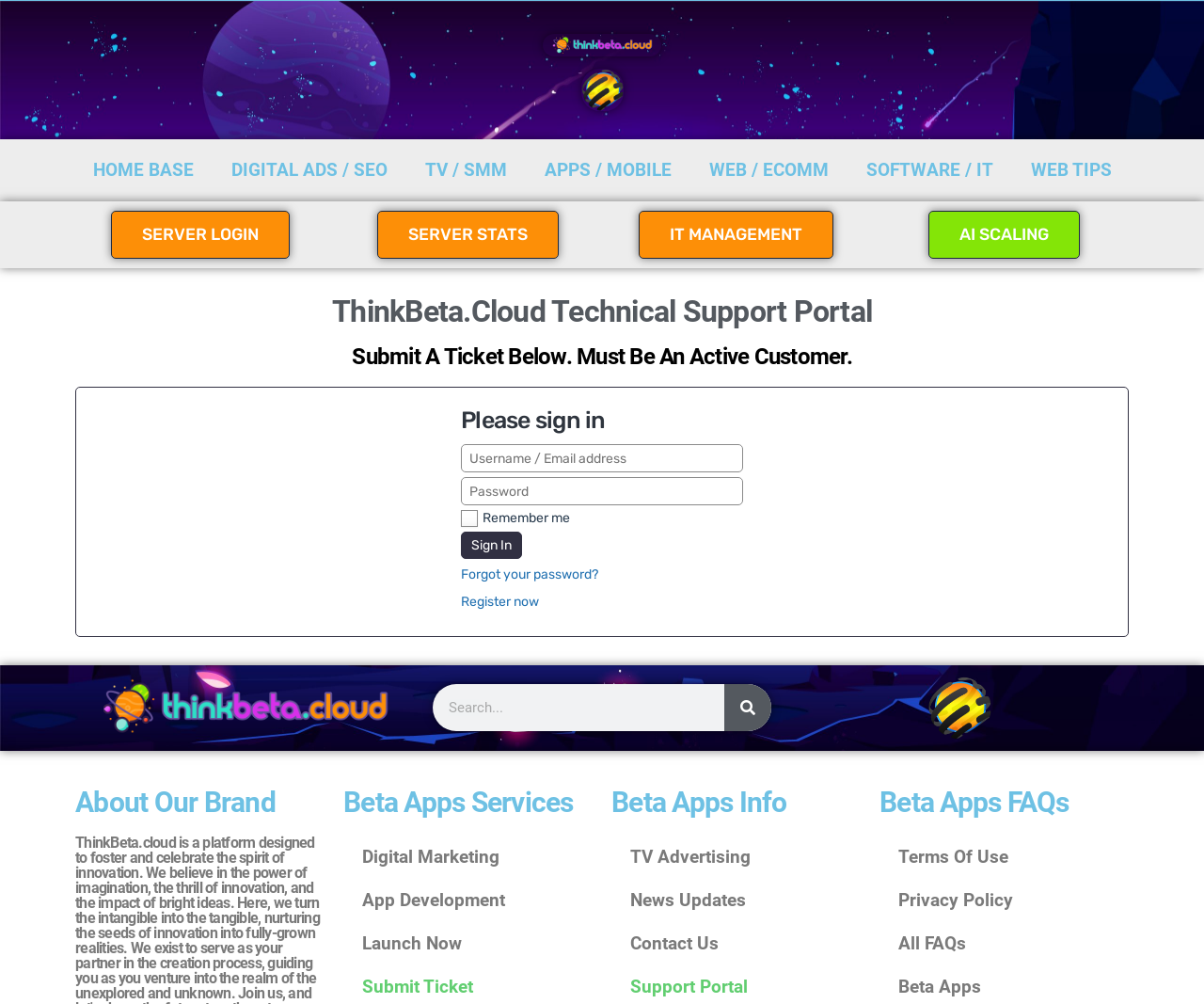Find the bounding box coordinates of the element to click in order to complete this instruction: "Click on the Sign In button". The bounding box coordinates must be four float numbers between 0 and 1, denoted as [left, top, right, bottom].

[0.383, 0.53, 0.434, 0.557]